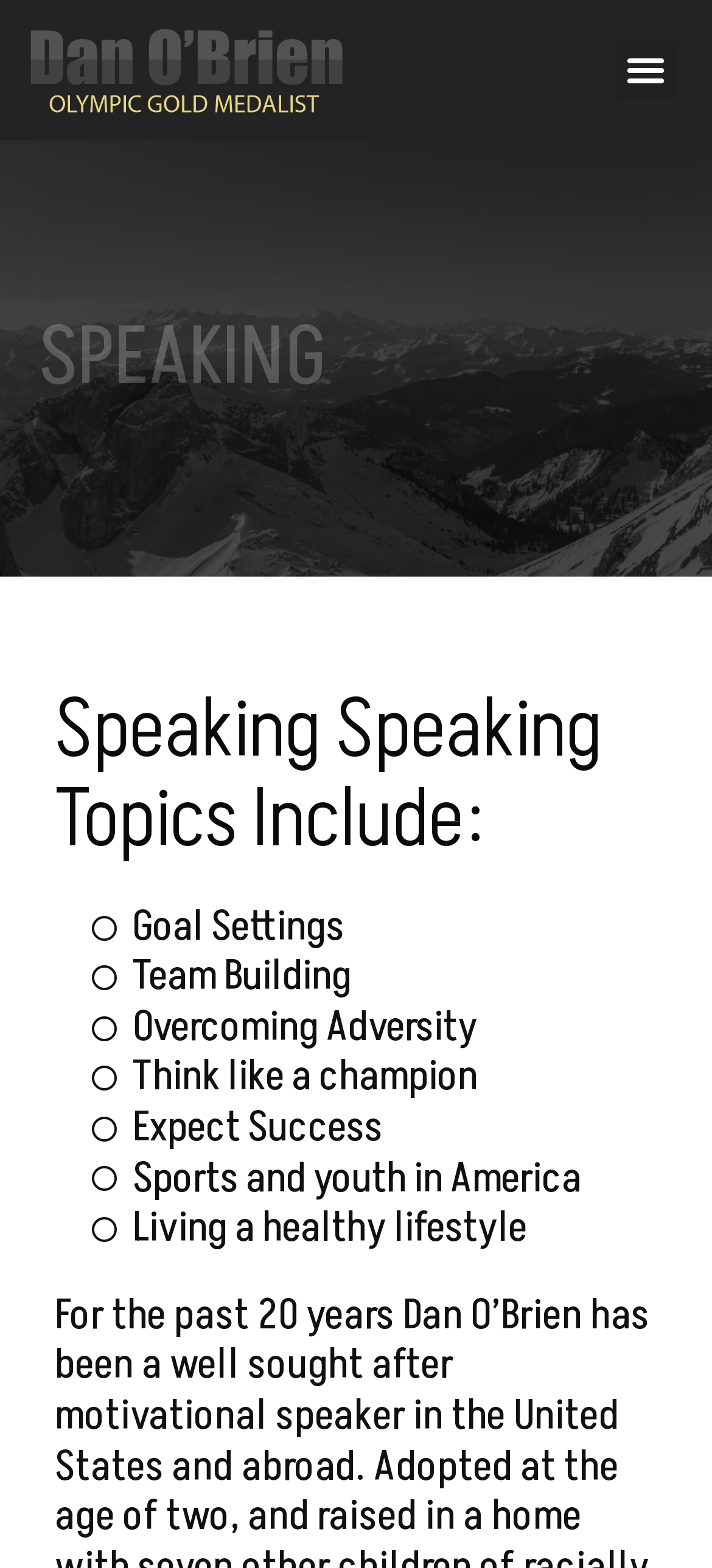How many speaking topics are listed?
Please give a detailed and elaborate explanation in response to the question.

I counted the number of StaticText elements that represent speaking topics. There are 7 topics listed, including 'Goal Settings', 'Team Building', 'Overcoming Adversity', 'Think like a champion', 'Expect Success', 'Sports and youth in America', and 'Living a healthy lifestyle'.